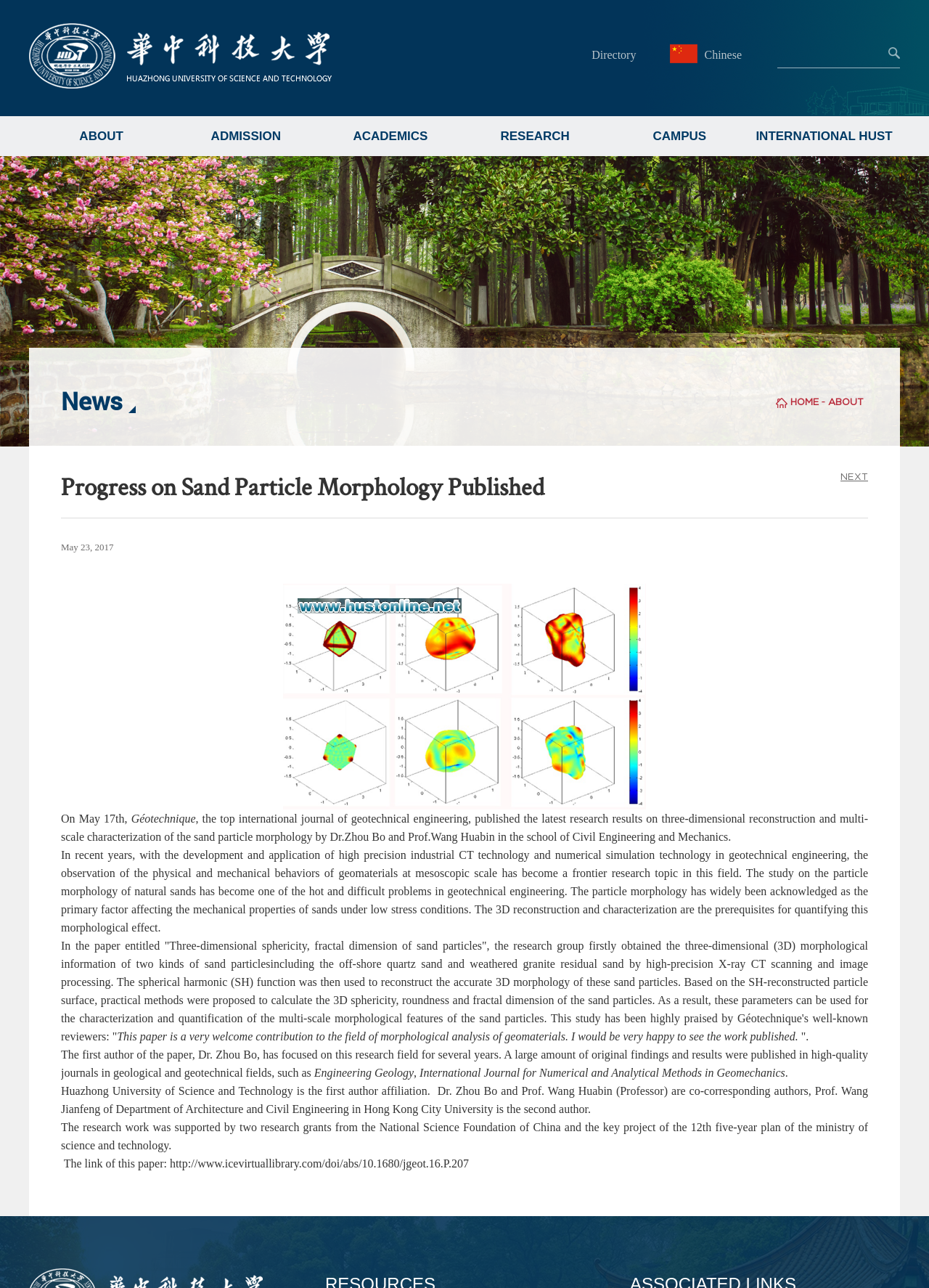Please determine the bounding box coordinates of the section I need to click to accomplish this instruction: "Enter your name".

None